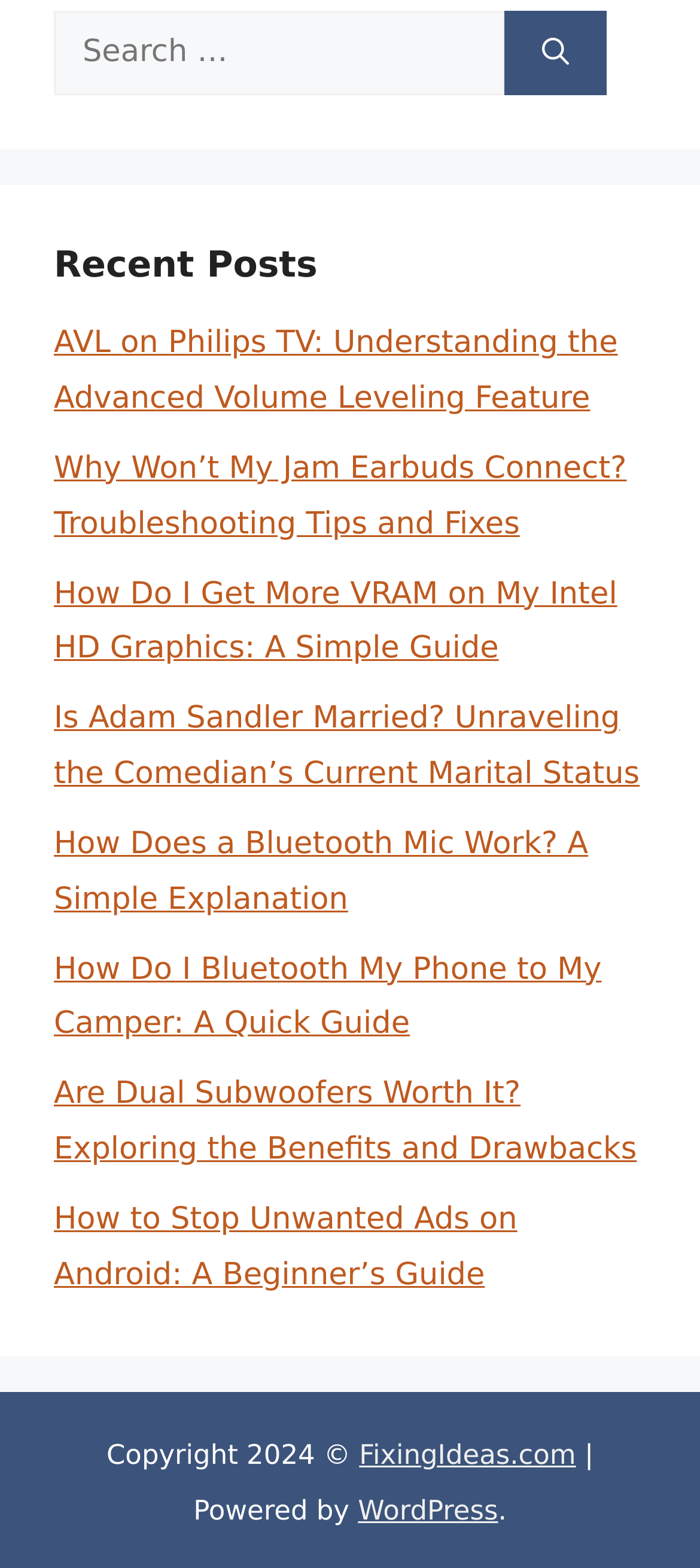How many links are under 'Recent Posts'?
Please provide a full and detailed response to the question.

I counted the number of links under the 'Recent Posts' heading, starting from 'AVL on Philips TV...' to 'How to Stop Unwanted Ads on Android...'. There are 9 links in total.